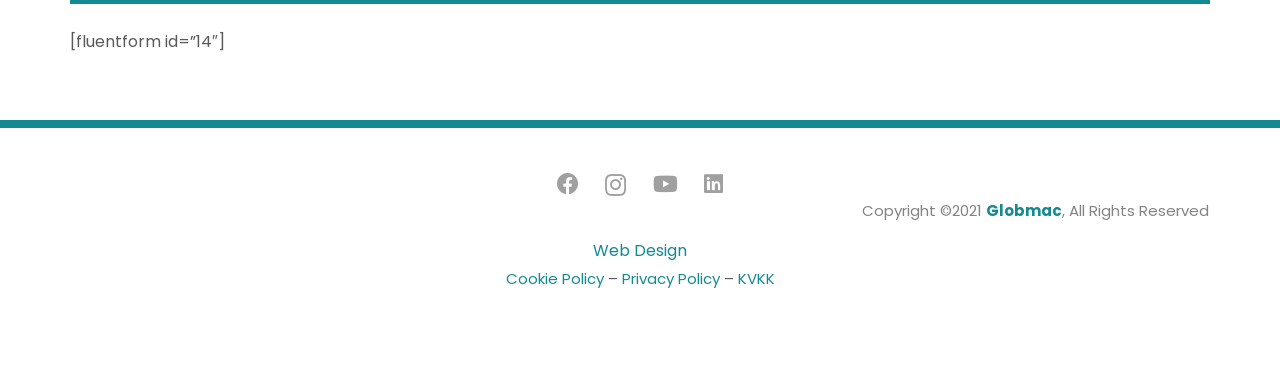Based on the element description "KVKK", predict the bounding box coordinates of the UI element.

[0.576, 0.72, 0.605, 0.776]